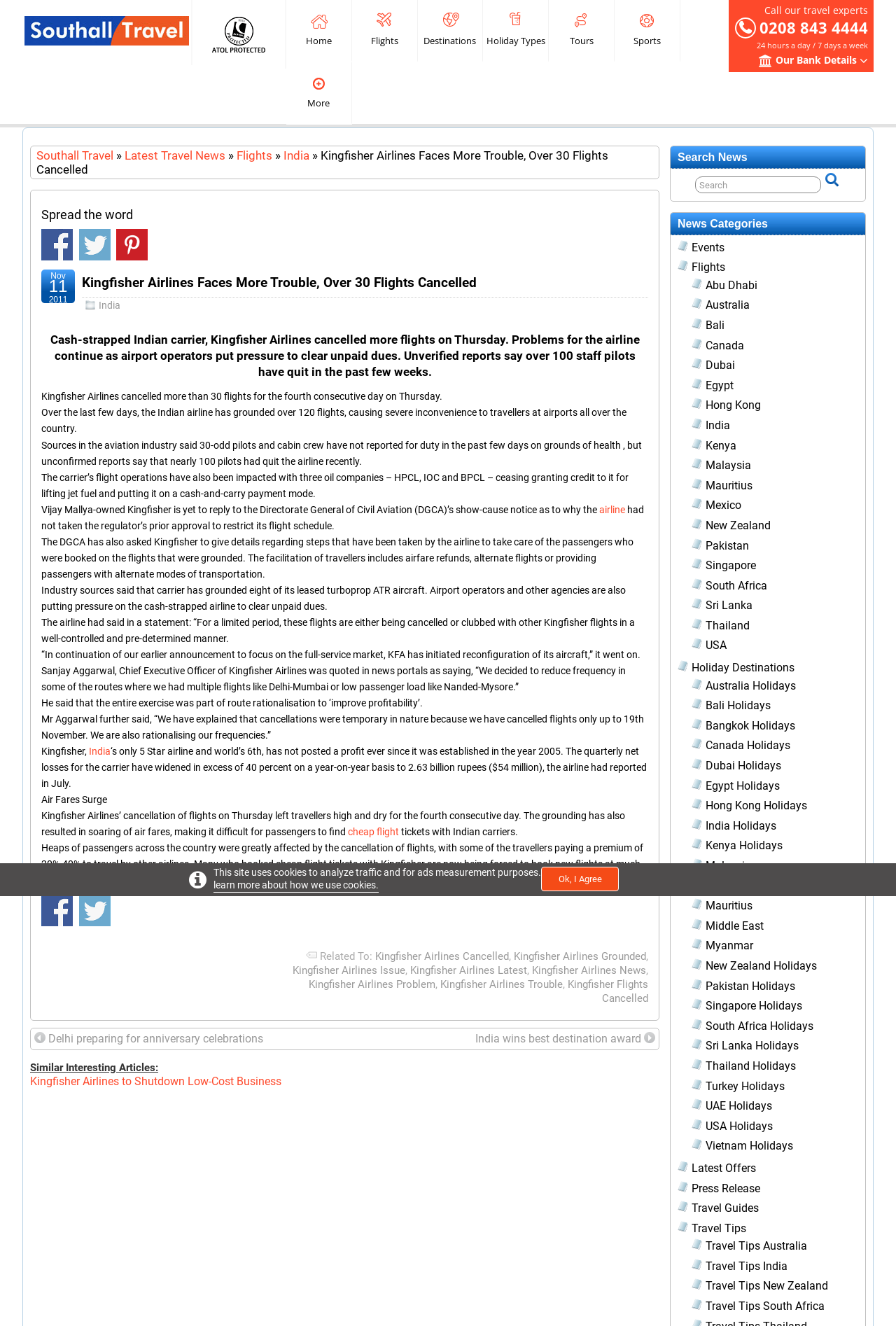Utilize the details in the image to give a detailed response to the question: What is the name of the airline facing trouble?

I found the answer by reading the article content, which mentions 'Kingfisher Airlines cancelled more flights on Thursday' and 'Kingfisher Airlines Faces More Trouble, Over 30 Flights Cancelled'.